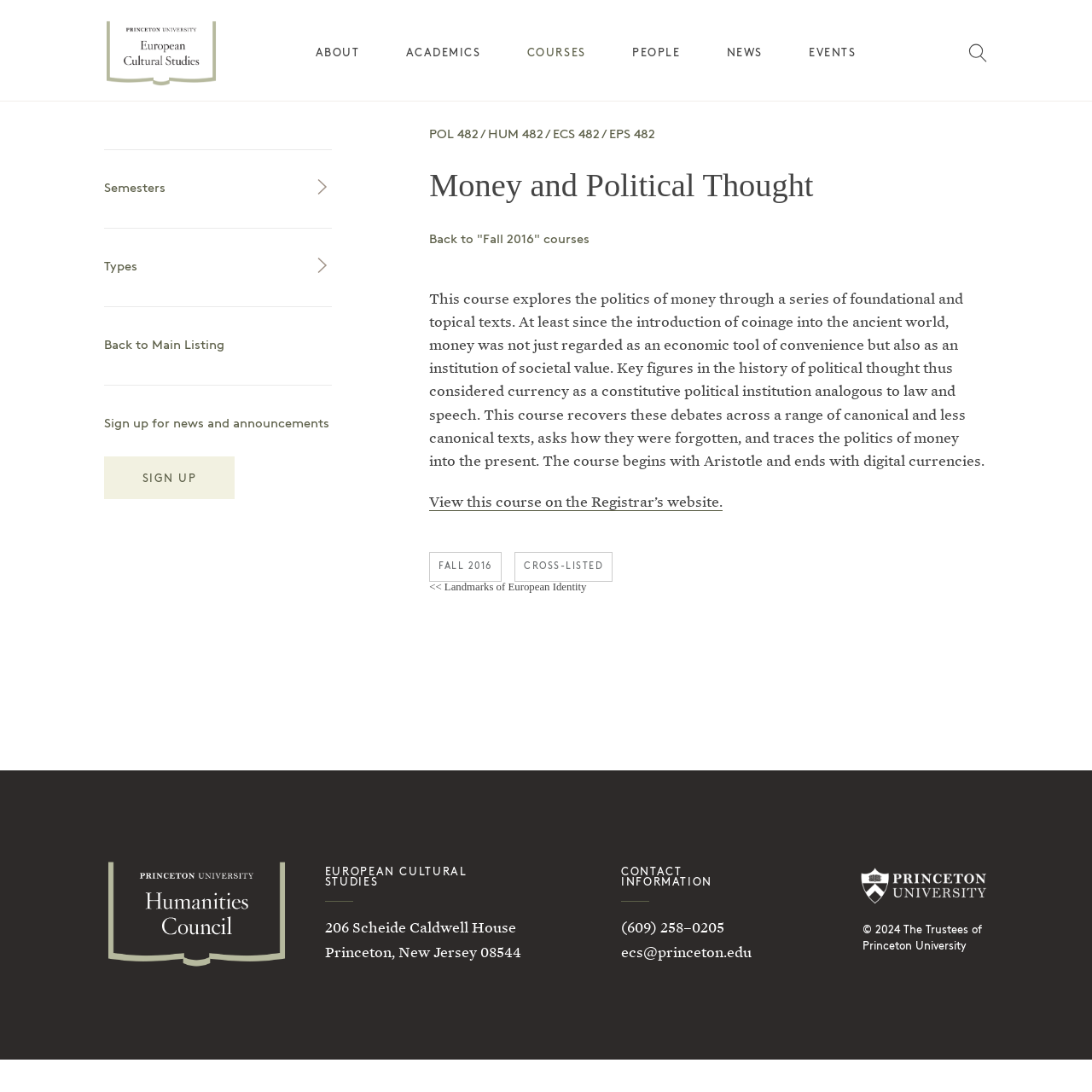What is the contact phone number at the bottom?
Could you answer the question in a detailed manner, providing as much information as possible?

At the bottom of the webpage, there is a static text '(609) 258–0205' which is part of the contact information, indicating that it is the phone number.